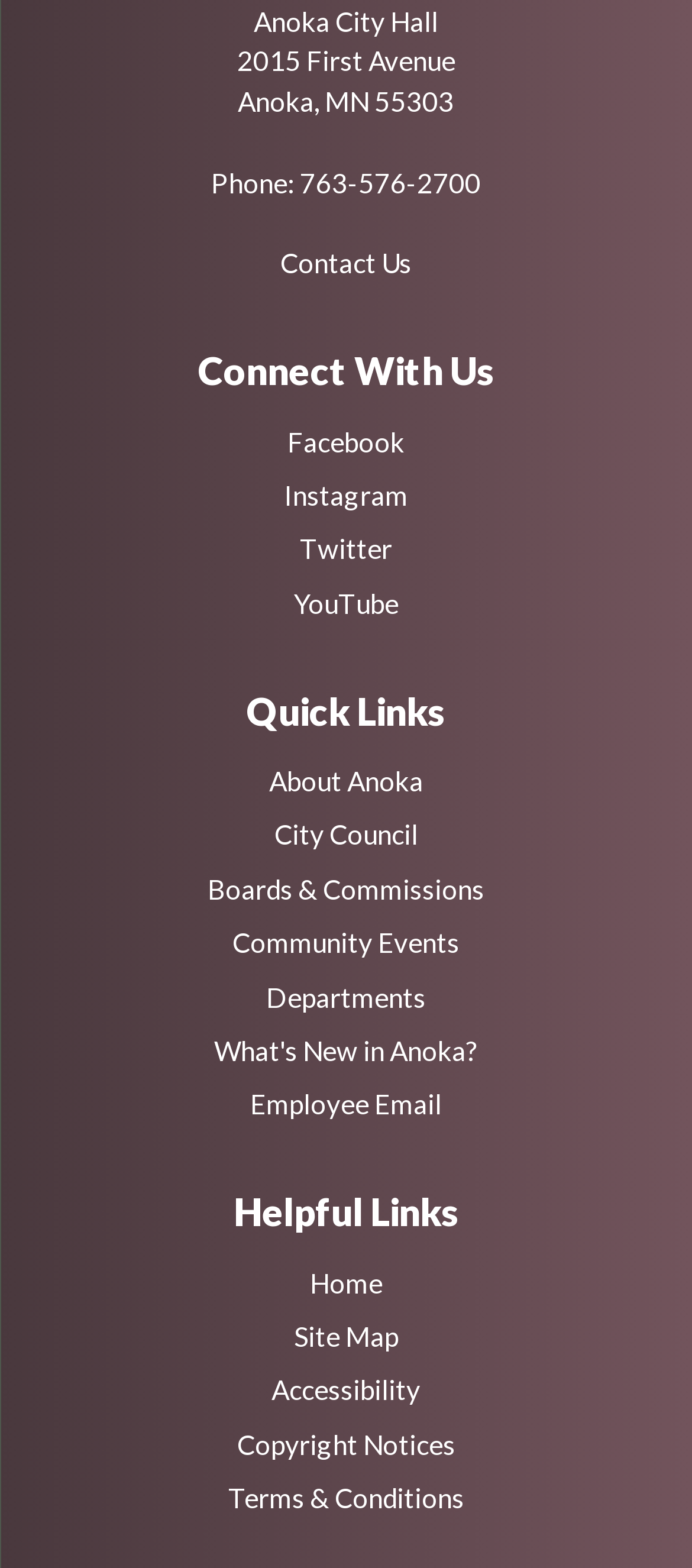Identify the bounding box coordinates of the clickable region necessary to fulfill the following instruction: "Call the city hall". The bounding box coordinates should be four float numbers between 0 and 1, i.e., [left, top, right, bottom].

[0.433, 0.106, 0.695, 0.126]